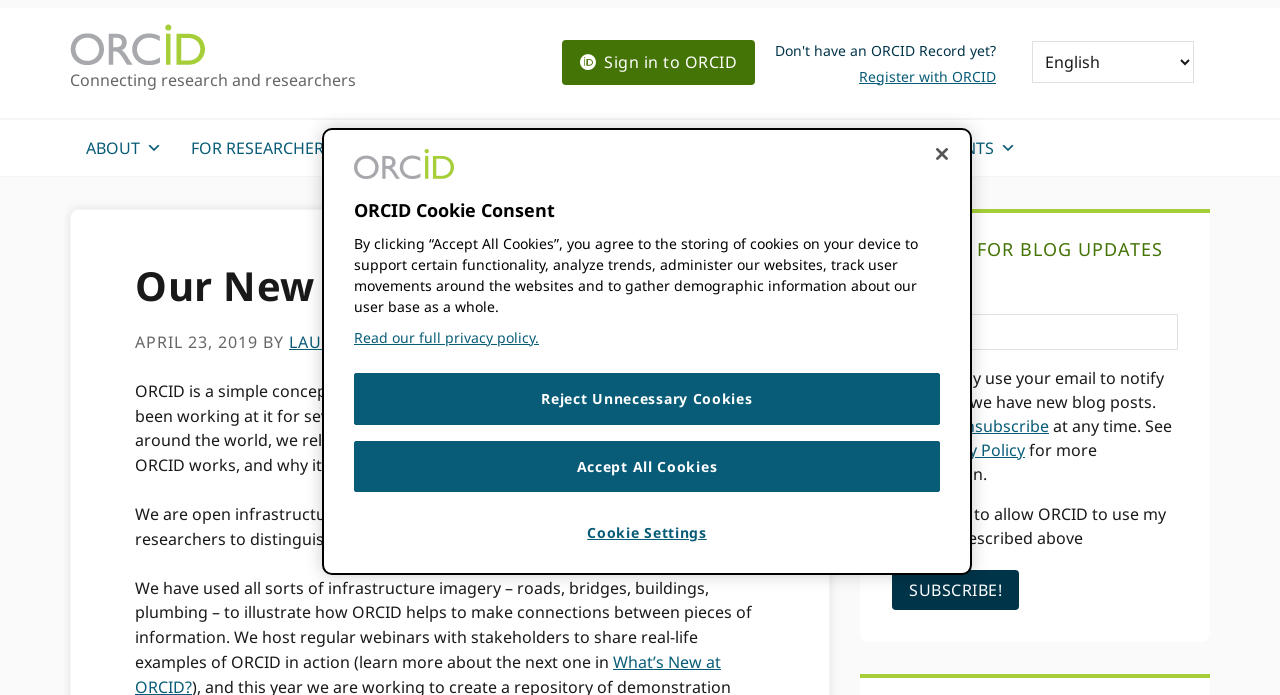Please find the bounding box coordinates of the element's region to be clicked to carry out this instruction: "Click on the link to view instructions".

None